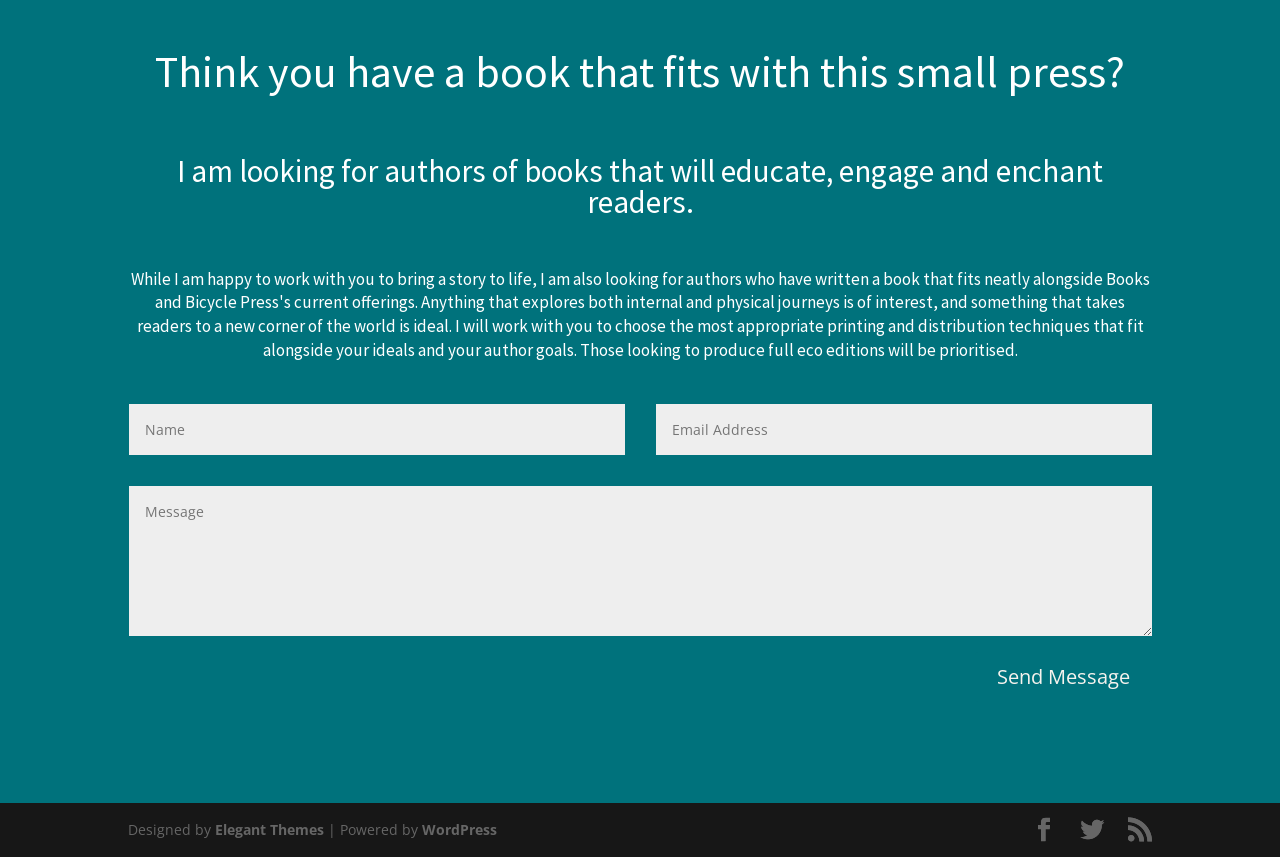What is the purpose of the 'Send Message' button?
Answer the question with a single word or phrase, referring to the image.

To send a message